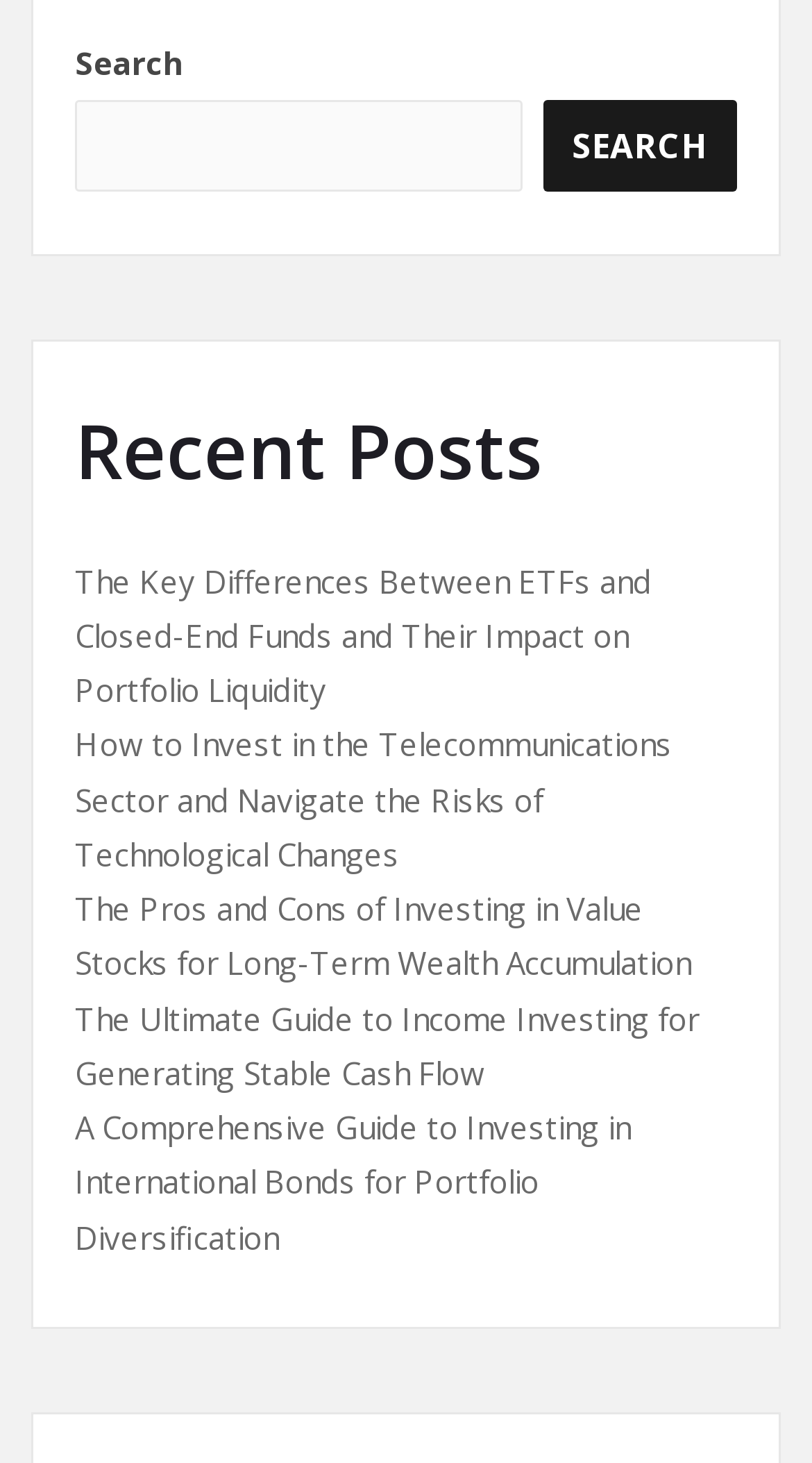Based on the image, provide a detailed and complete answer to the question: 
What is the purpose of the search box?

The search box is located at the top of the webpage, and it has a button with the text 'SEARCH'. This suggests that the search box is used to search for specific content within the webpage or website.